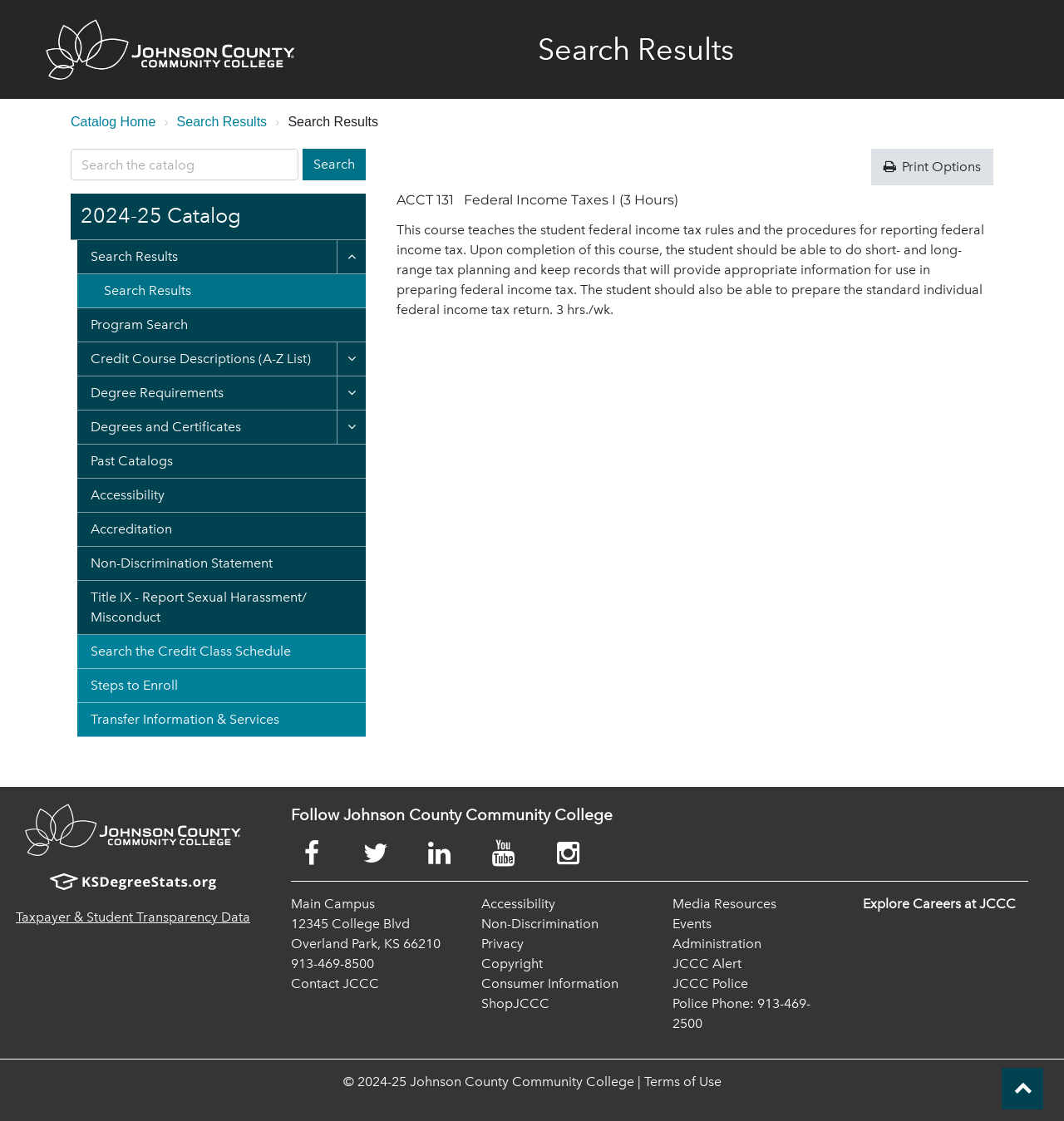Describe all the key features and sections of the webpage thoroughly.

The webpage is a search results page for the Johnson County Community College Catalog. At the top left, there is a JCCC logo, and next to it, a heading that reads "Search Results". Below the logo, there is a navigation bar with breadcrumbs, showing the path "Catalog Home > Search Results". 

On the top right, there is a search bar with a button to search the catalog. Below the search bar, there is a heading that reads "2024-25 Catalog", and a navigation menu with links to various sections of the catalog, including "Search Results", "Program Search", "Credit Course Descriptions", "Degree Requirements", and more.

The main content of the page is a list of search results, with the first result being a course description for "ACCT 131 Federal Income Taxes I". The course description includes a brief summary of the course and its objectives.

At the bottom of the page, there are several sections. On the left, there are links to Johnson County Community College's social media profiles, as well as a section with the college's address, phone number, and contact information. On the right, there are links to various resources, including "Taxpayer & Student Transparency Data", "KS Degree Stats", and "Follow Johnson County Community College". 

There are also links to the college's main campus, including its address, phone number, and contact information. Additionally, there are links to various policies and resources, including accessibility, non-discrimination, privacy, and copyright information. Finally, there is a link to the top of the page and a copyright notice at the very bottom.